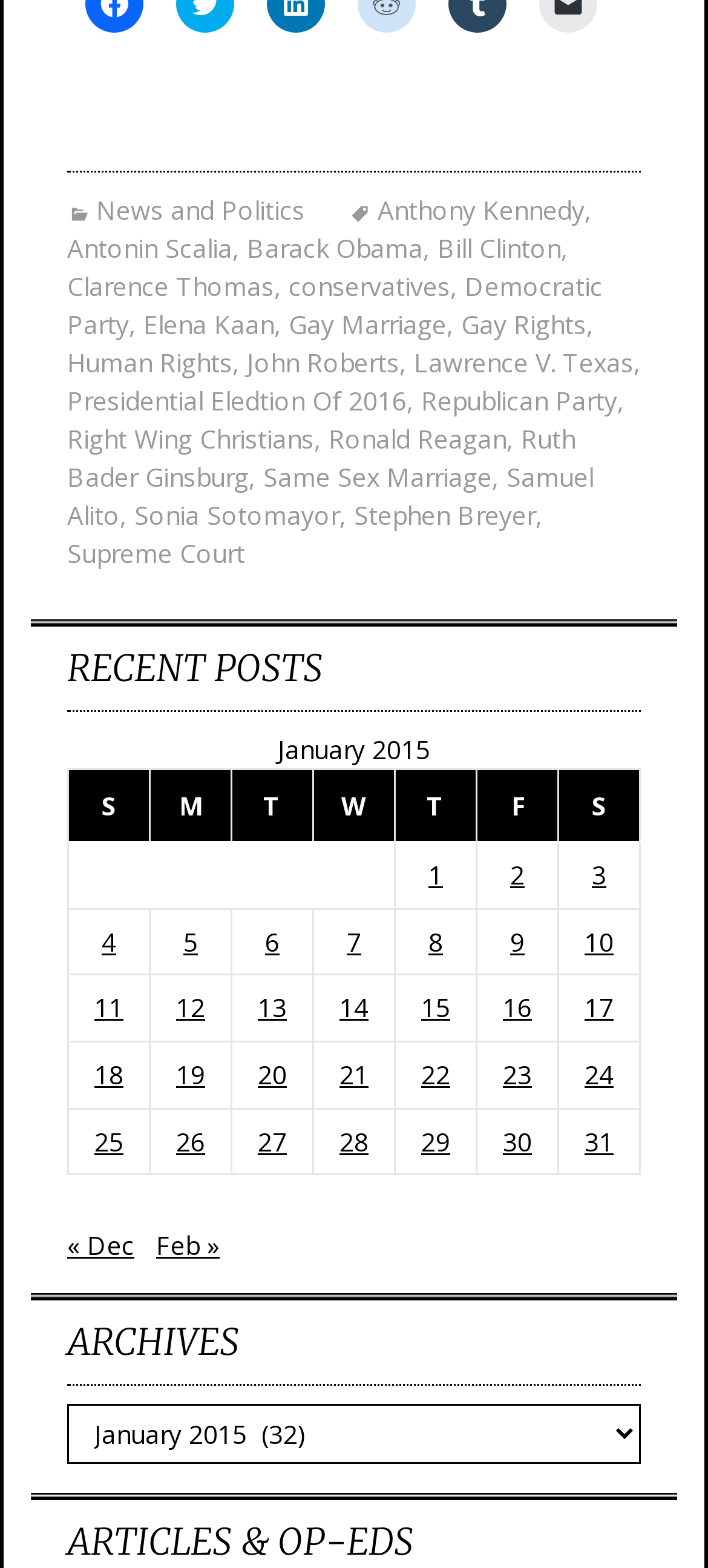What is the title of the section above the table?
Refer to the image and provide a detailed answer to the question.

The heading 'RECENT POSTS' is located above the table, indicating that the table lists recent posts.